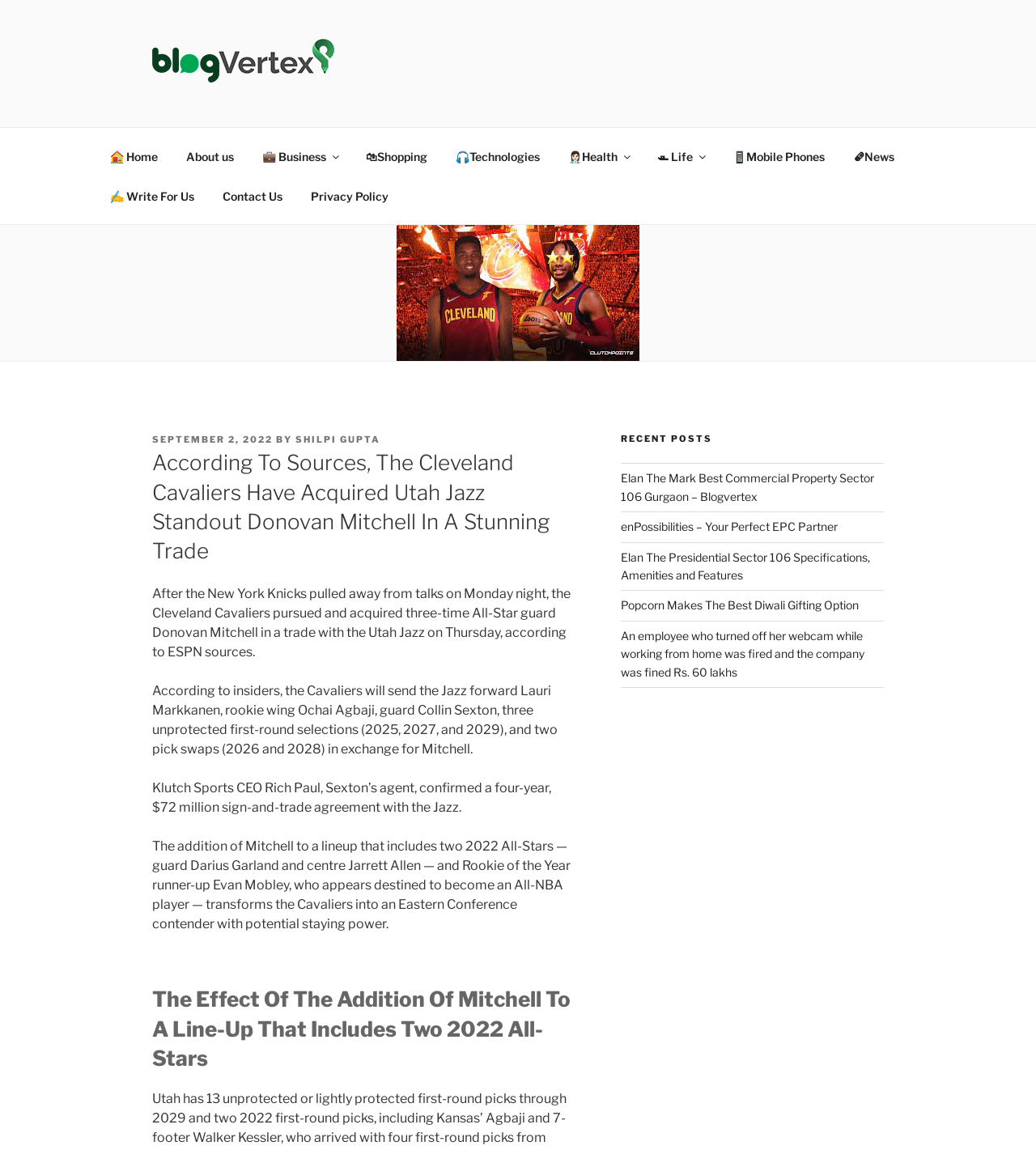Kindly determine the bounding box coordinates of the area that needs to be clicked to fulfill this instruction: "Click on the 'Home' link".

[0.092, 0.119, 0.166, 0.153]